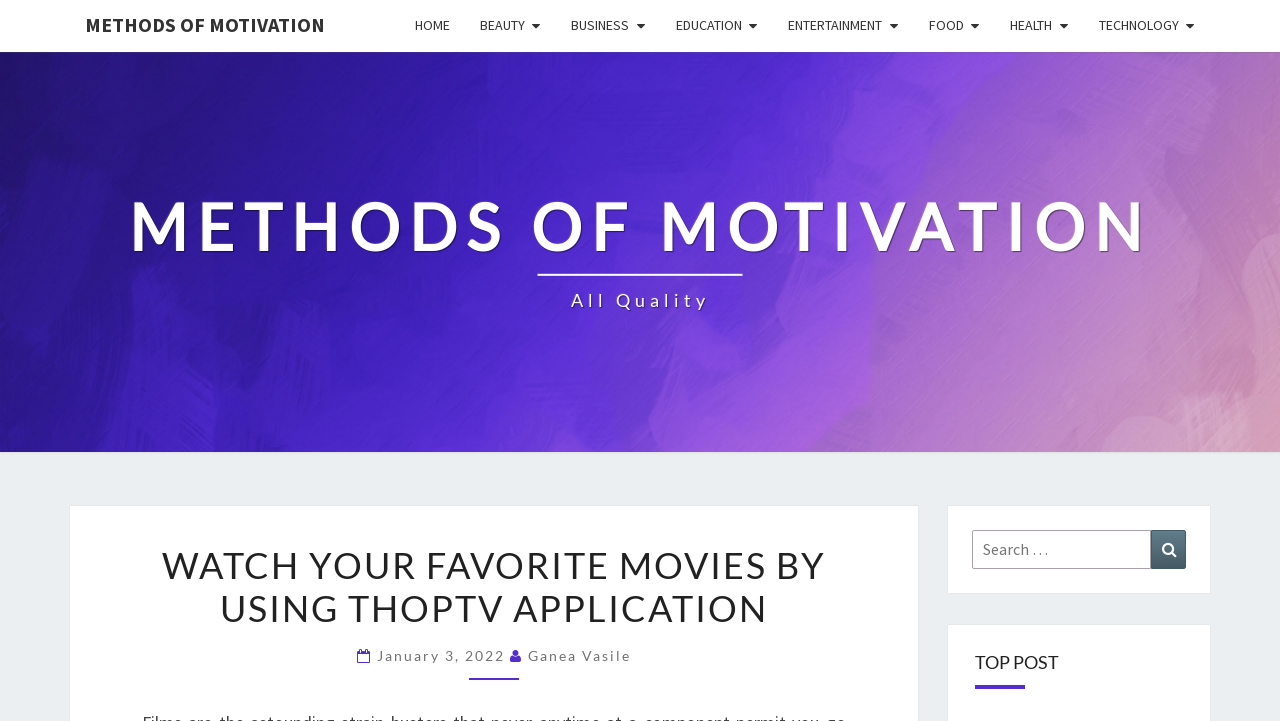Determine the bounding box coordinates of the area to click in order to meet this instruction: "search for movies".

[0.759, 0.735, 0.927, 0.789]